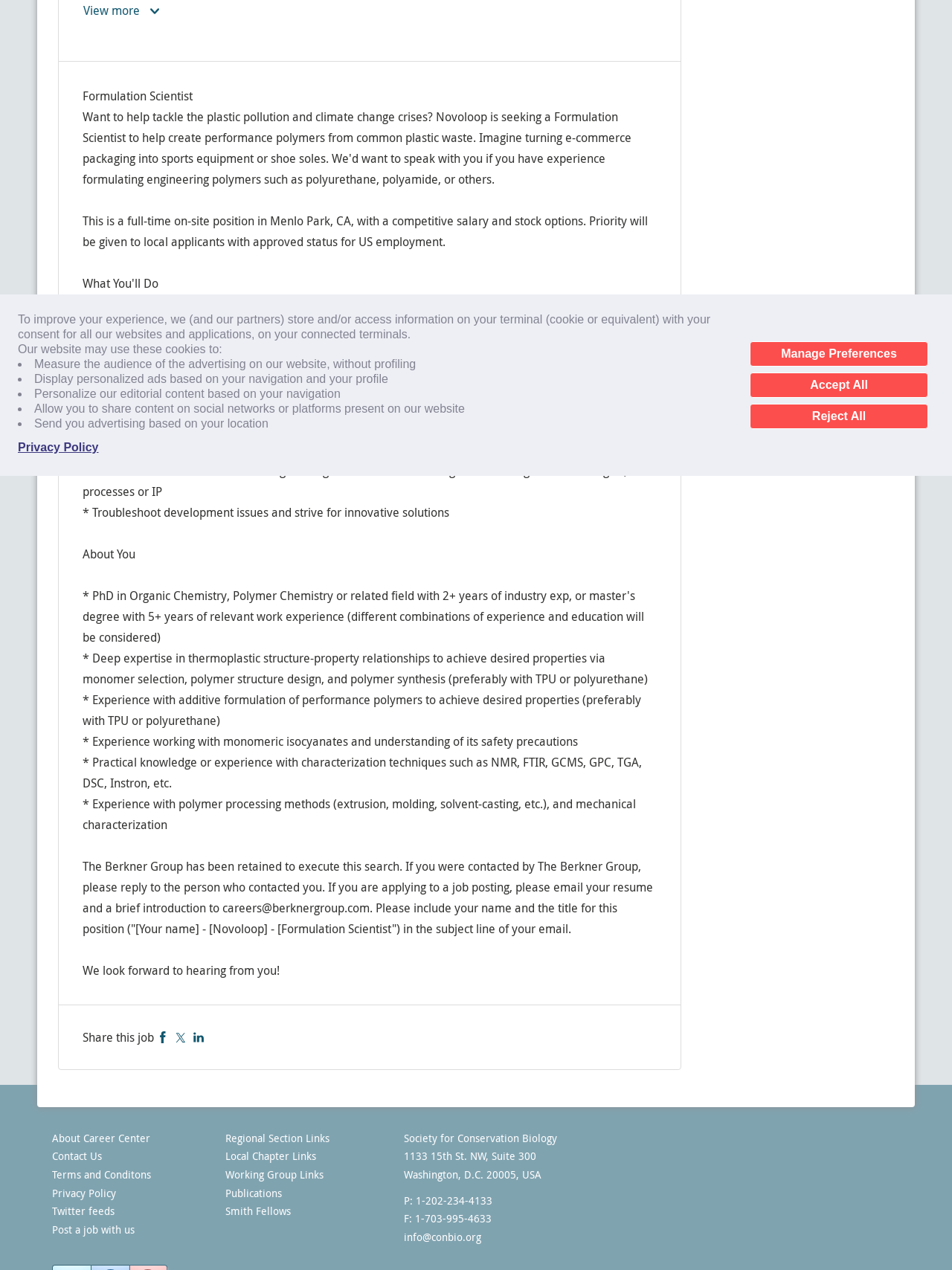Using the description "Smith Fellows", predict the bounding box of the relevant HTML element.

[0.237, 0.949, 0.305, 0.959]